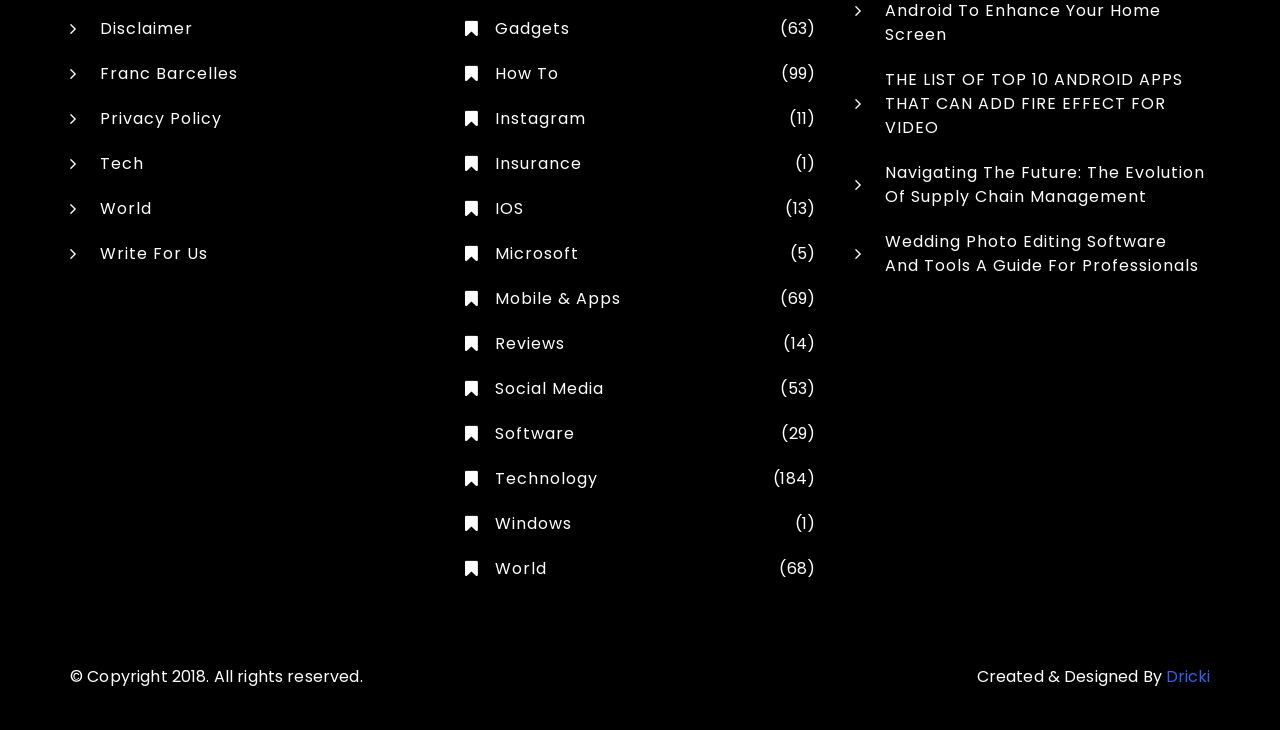Determine the bounding box coordinates (top-left x, top-left y, bottom-right x, bottom-right y) of the UI element described in the following text: Windows

[0.363, 0.701, 0.447, 0.734]